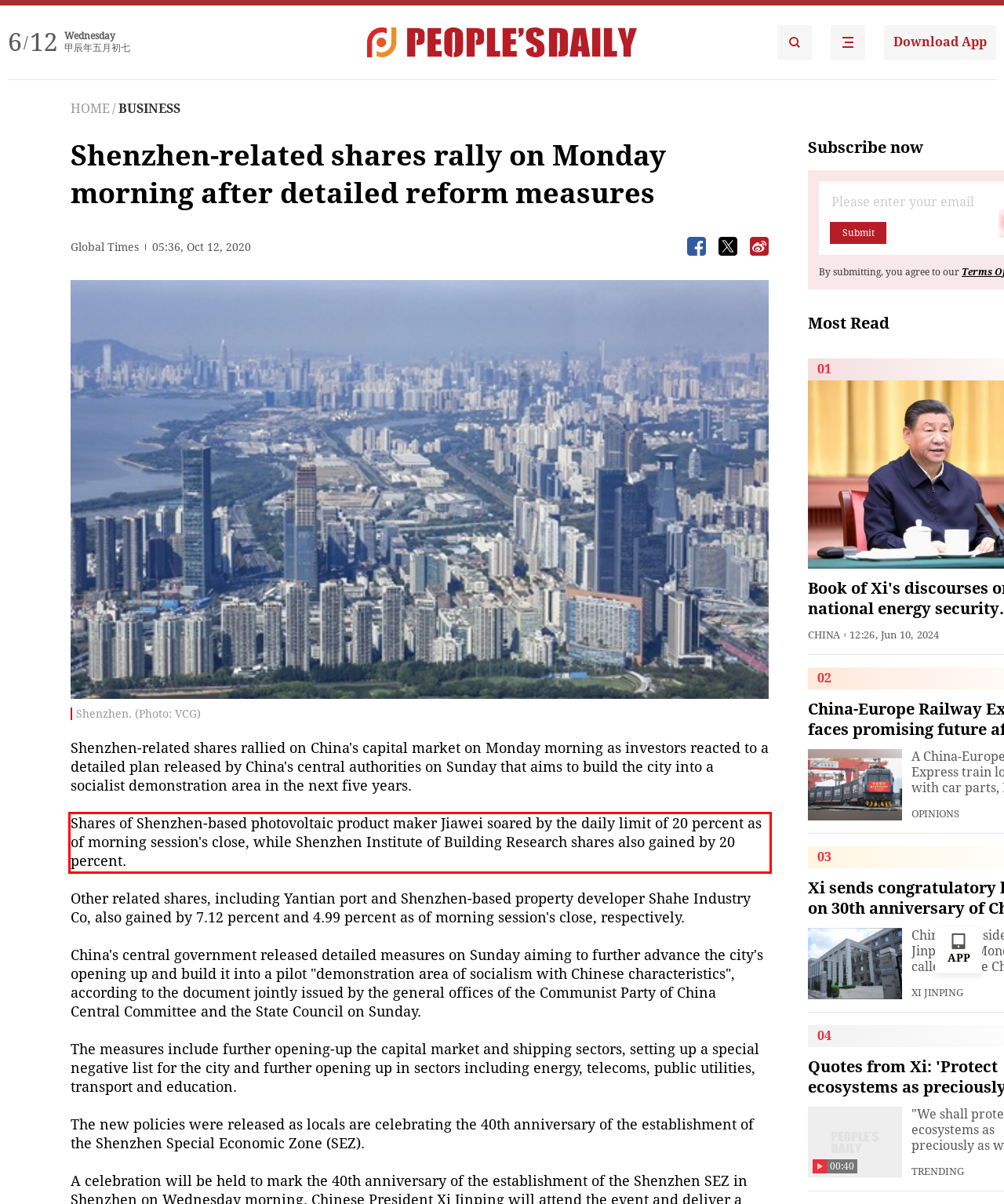You are provided with a webpage screenshot that includes a red rectangle bounding box. Extract the text content from within the bounding box using OCR.

Shares of Shenzhen-based photovoltaic product maker Jiawei soared by the daily limit of 20 percent as of morning session's close, while Shenzhen Institute of Building Research shares also gained by 20 percent.